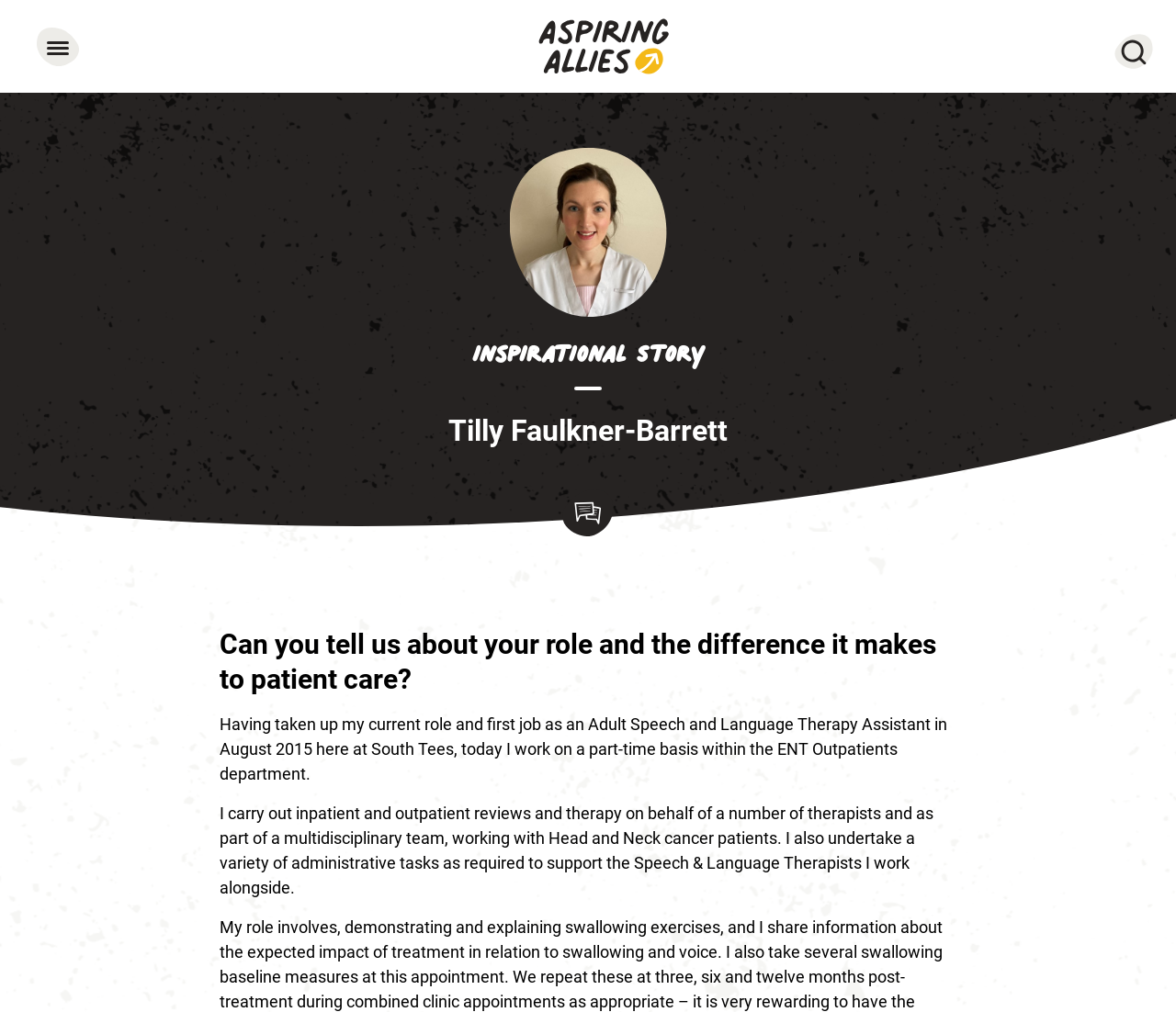What is Tilly Faulkner-Barrett's job?
Please use the image to deliver a detailed and complete answer.

Based on the webpage, Tilly Faulkner-Barrett's job is mentioned in the text as 'Adult Speech and Language Therapy Assistant'.